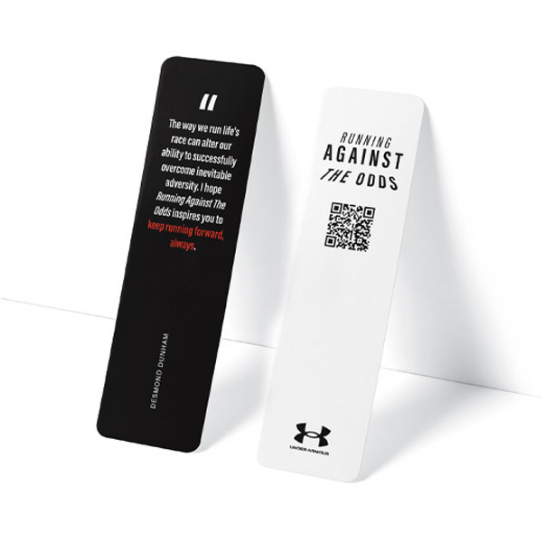Explain the image with as much detail as possible.

This image showcases a stylish bookmark design featuring two distinct sides. The left side, in sleek black, carries a powerful inspirational quote that emphasizes resilience and perseverance, attributed to Desmond Dunham. It details how the way we navigate life's challenges can influence our success in overcoming obstacles. The right side, in striking white, boldly displays the phrase "RUNNING AGAINST THE ODDS" in a dynamic font, accompanied by a QR code for further engagement. At the bottom, the Under Armour logo reinforces the motivational theme of staying active and determined. This bookmark exemplifies both creativity and functionality, aiming to inspire readers to keep pushing forward despite adversity.